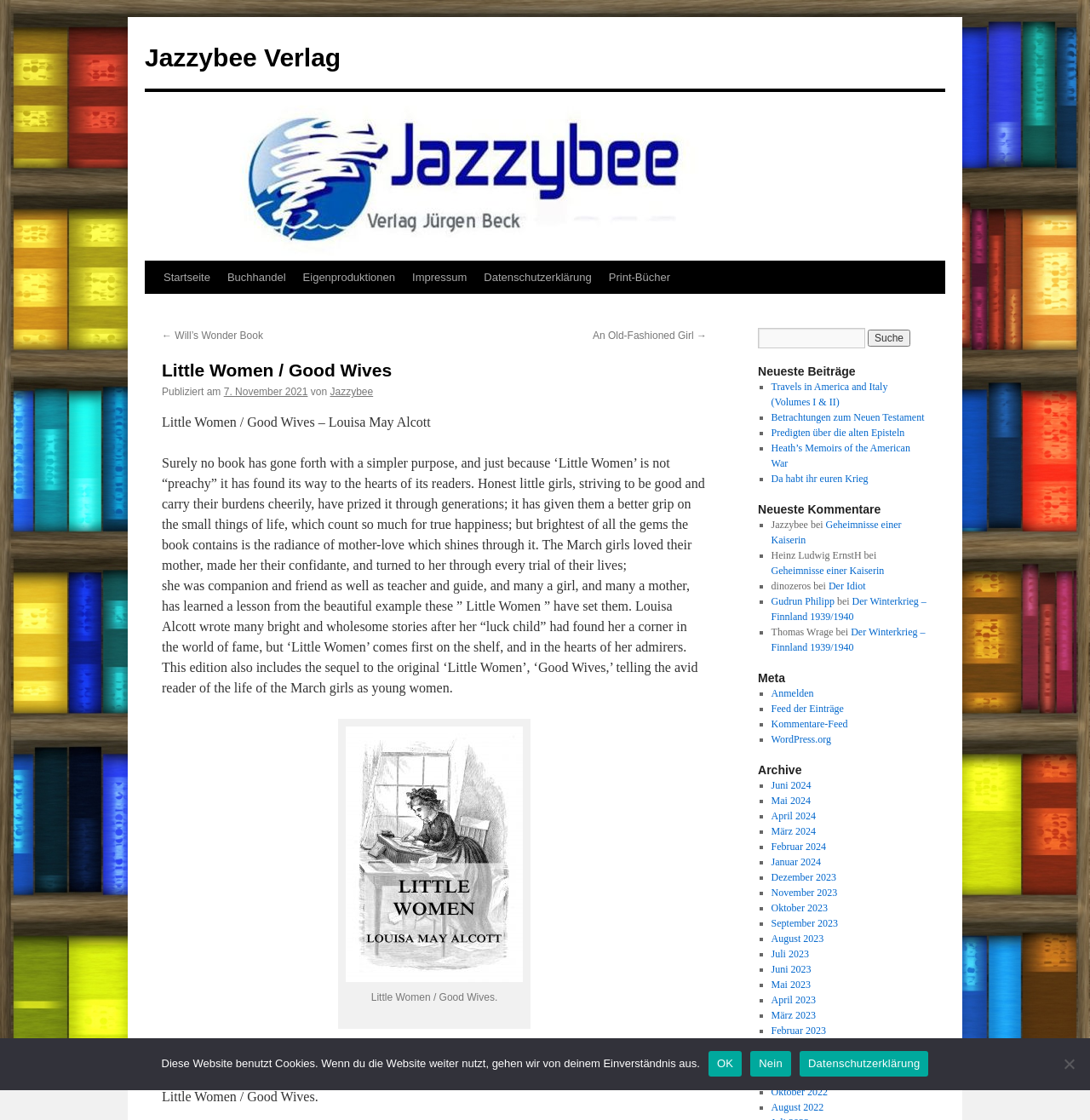What is the name of the publisher?
Use the information from the image to give a detailed answer to the question.

The name of the publisher can be found in the link 'Jazzybee Verlag' which is located at the top of the webpage.